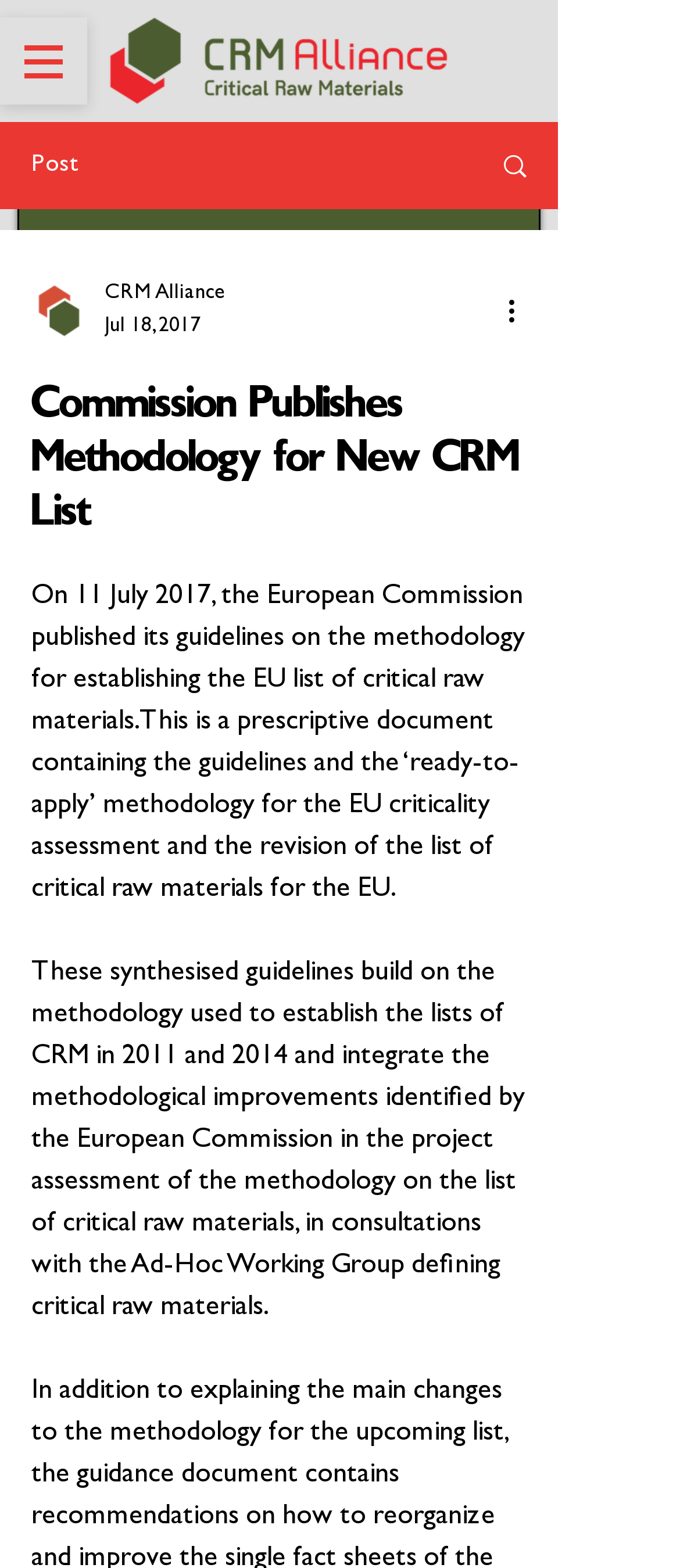Based on what you see in the screenshot, provide a thorough answer to this question: What is the type of document published?

The type of document published can be found in the text 'This is a prescriptive document containing the guidelines and the ‘ready-to-apply’ methodology for the EU criticality assessment and the revision of the list of critical raw materials for the EU.' which indicates that the document is a prescriptive document.